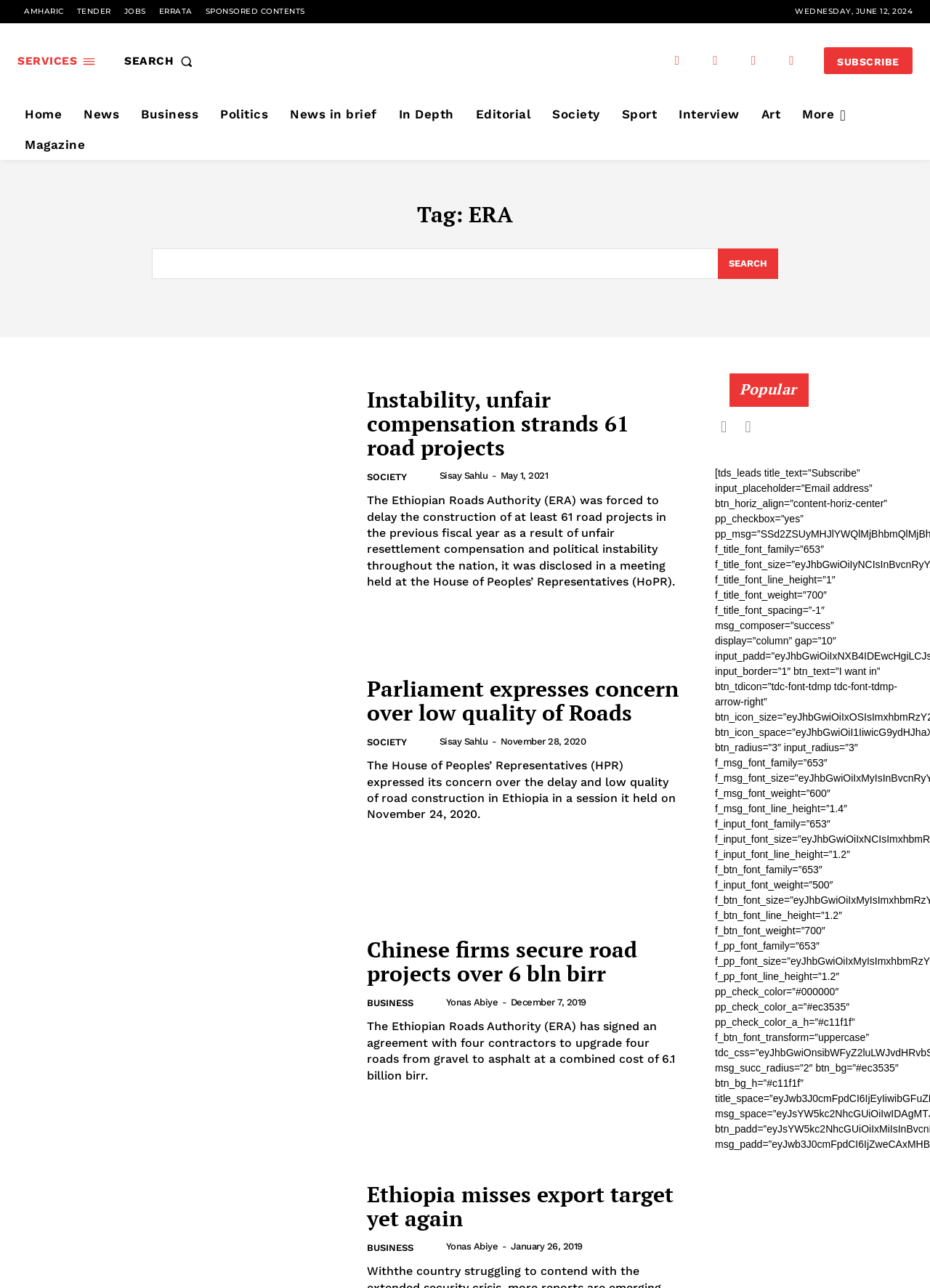By analyzing the image, answer the following question with a detailed response: What is the current page number?

I inferred the current page number by looking at the 'prev-page' and 'next-page-disabled' links, which suggests that the current page is the first page.